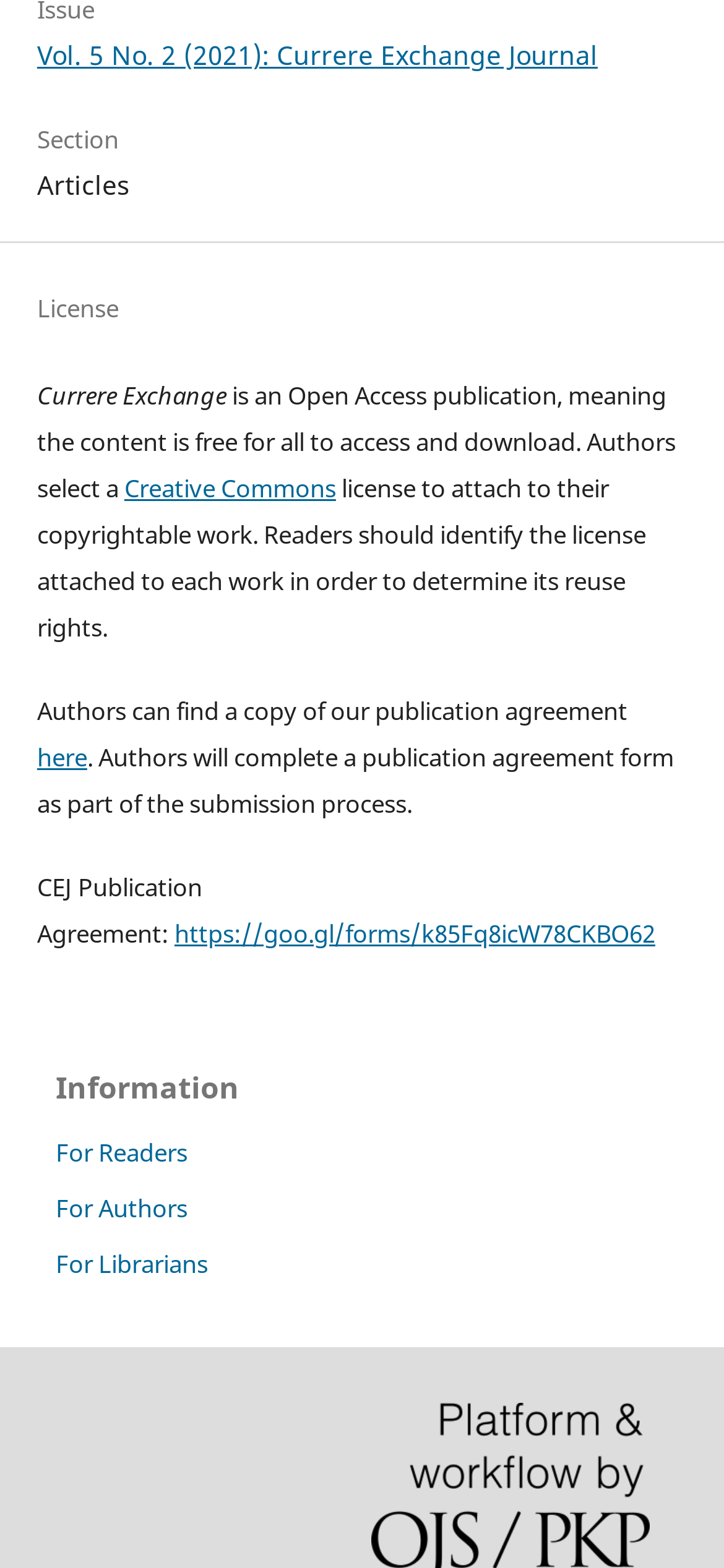What are the three categories of information available in the sidebar?
Based on the visual content, answer with a single word or a brief phrase.

For Readers, For Authors, For Librarians